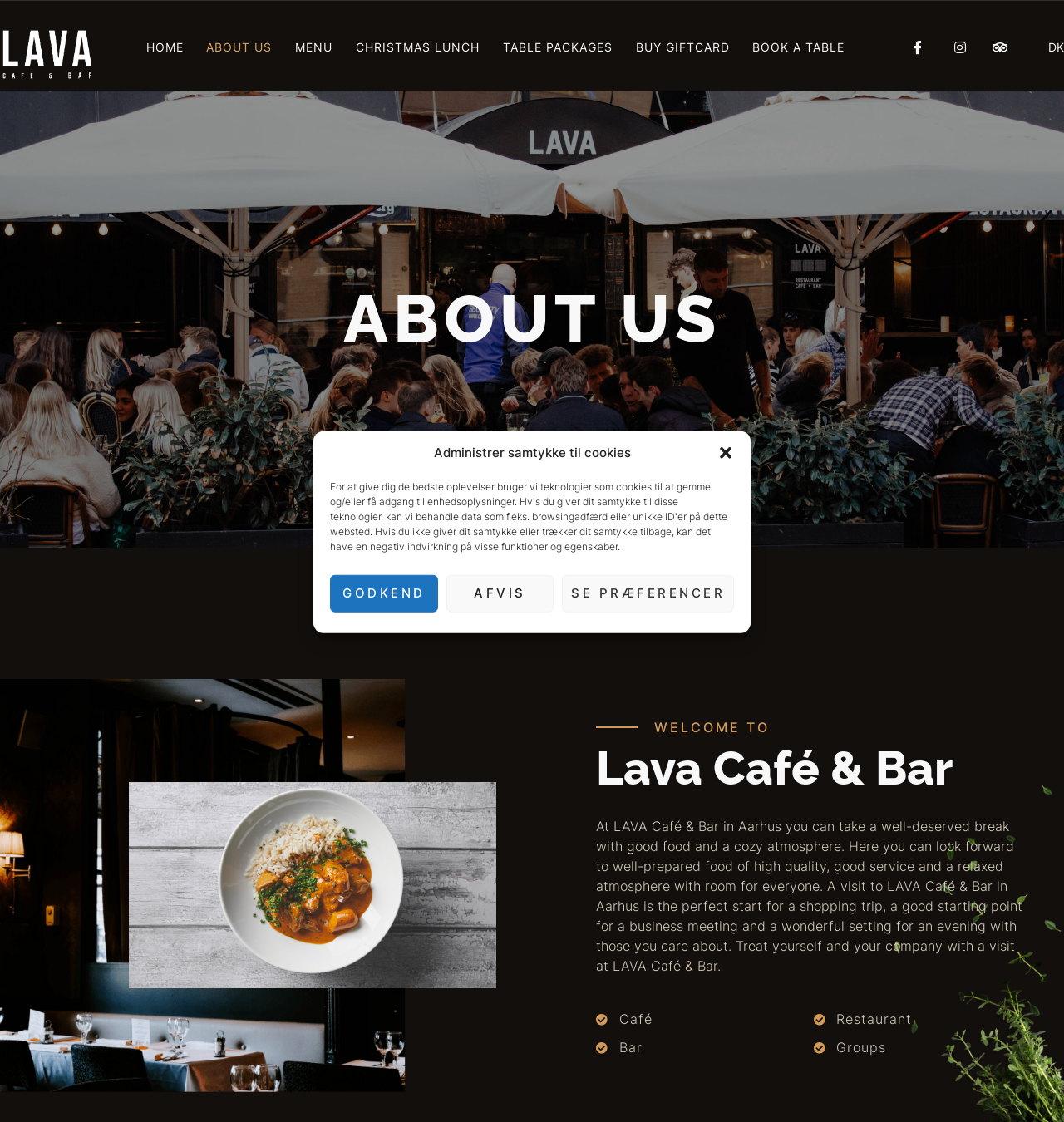What type of service can you expect at LAVA Café & Bar?
Provide a detailed answer to the question, using the image to inform your response.

I found the answer by reading the StaticText element that describes the service at LAVA Café & Bar, which mentions 'good service'.